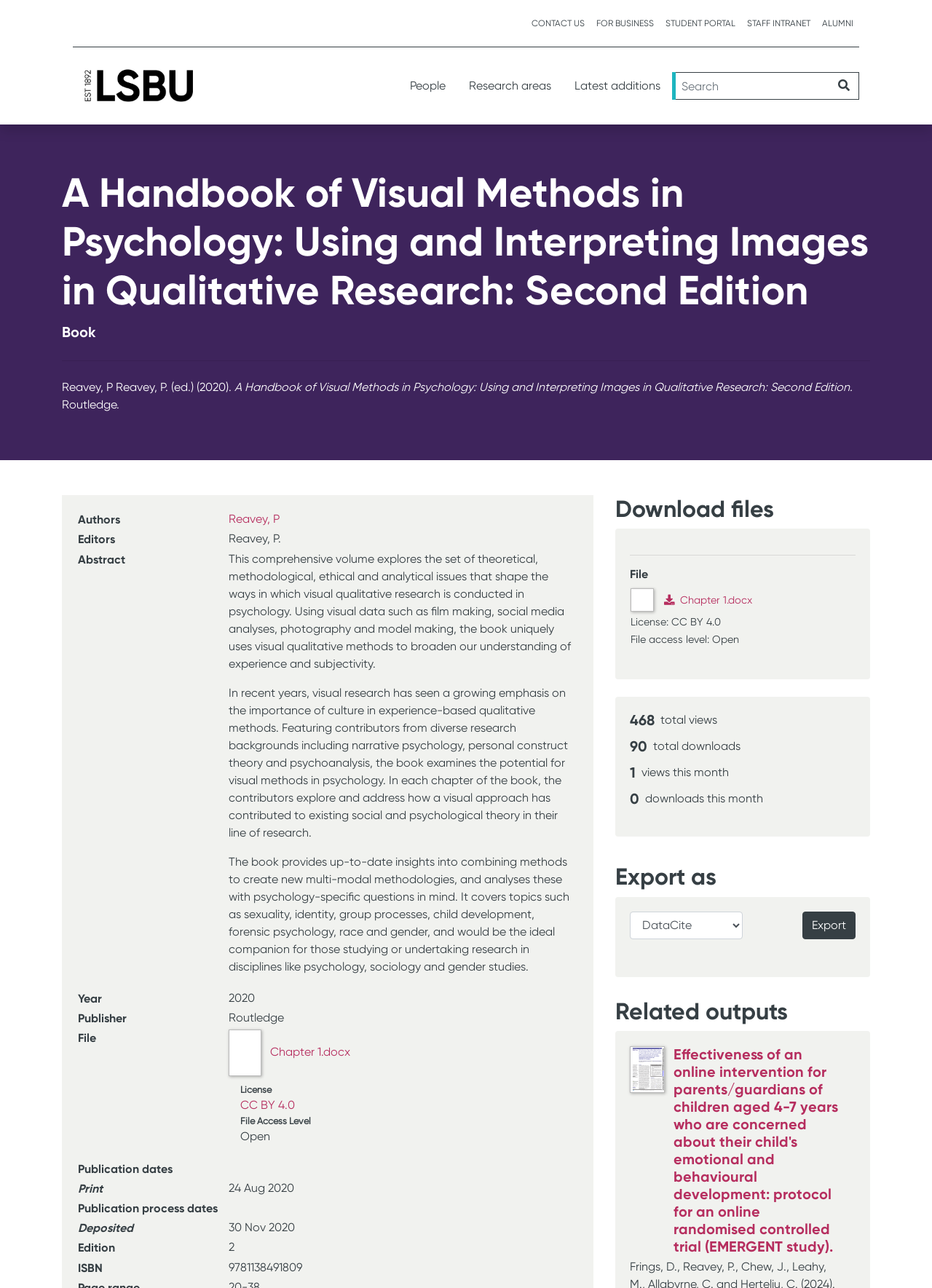Given the element description "Staff Intranet" in the screenshot, predict the bounding box coordinates of that UI element.

[0.795, 0.008, 0.876, 0.028]